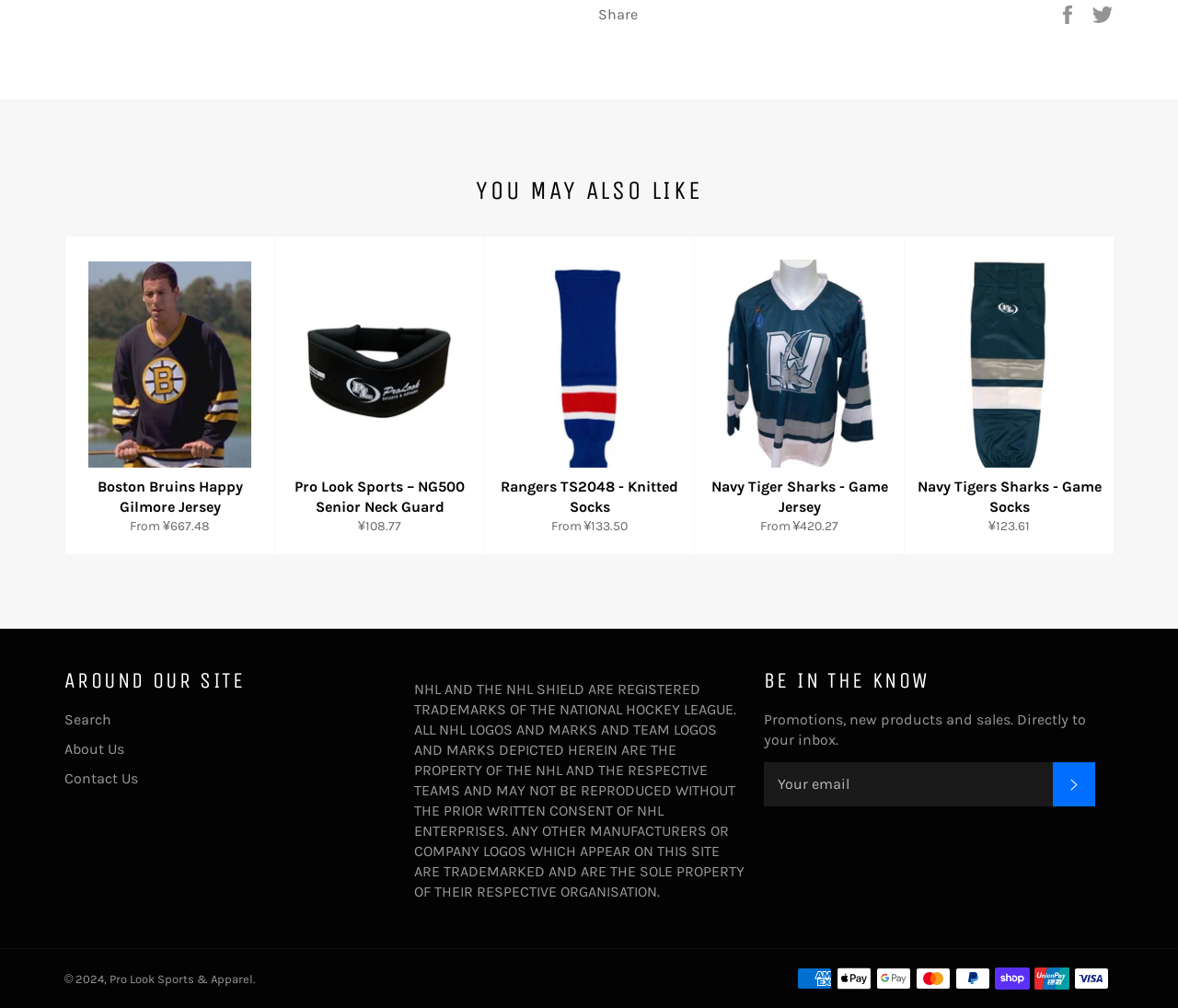Please answer the following question using a single word or phrase: 
What is the 'BE IN THE KNOW' section for?

To subscribe to newsletters